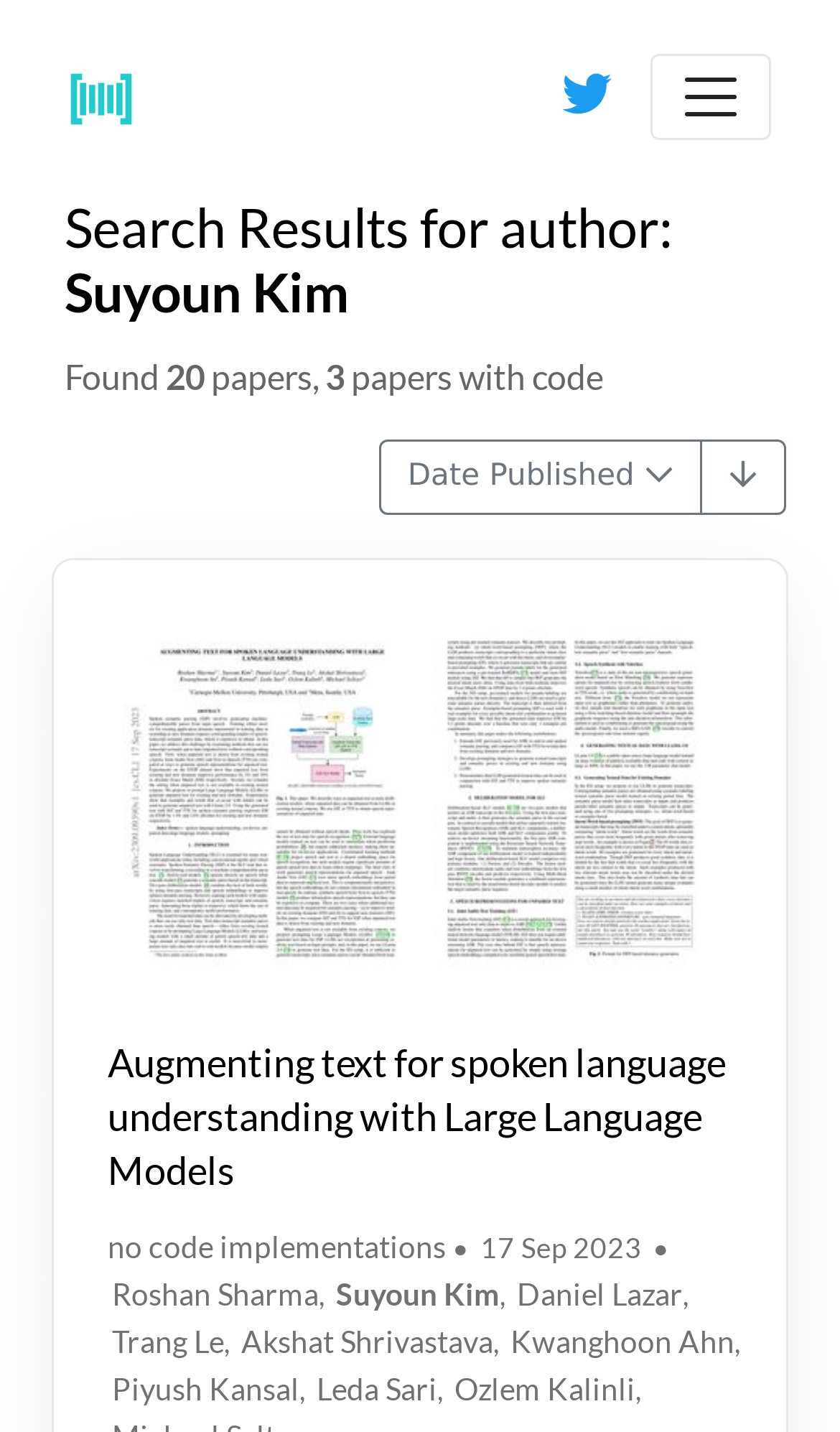Identify the main heading from the webpage and provide its text content.

Augmenting text for spoken language understanding with Large Language Models